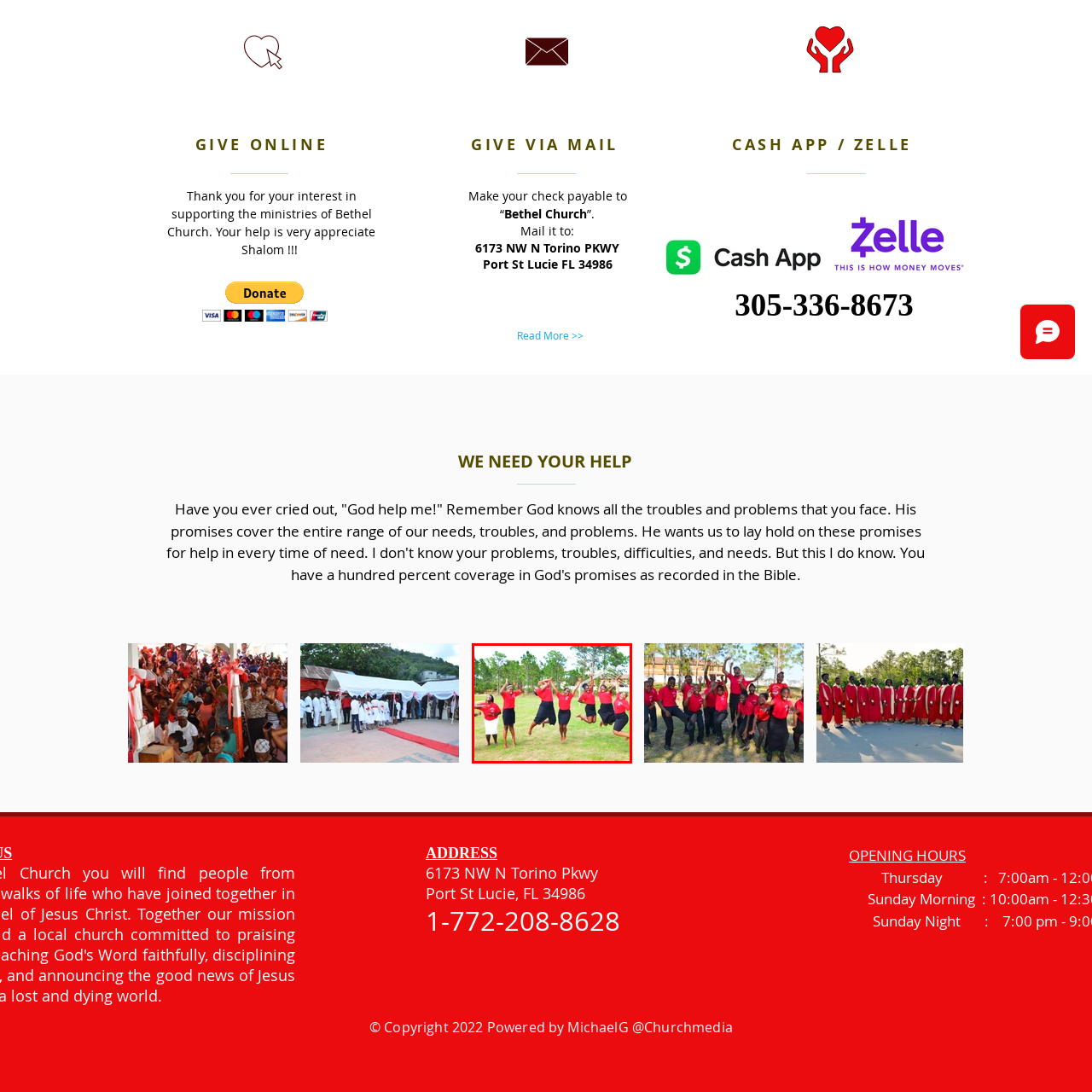What is the likely occasion depicted in the scene?
Take a look at the image highlighted by the red bounding box and provide a detailed answer to the question.

The caption suggests that the scene represents a special event or gathering, as the individuals are dressed in matching attire and are expressing enthusiasm and energy, indicating a celebratory atmosphere.